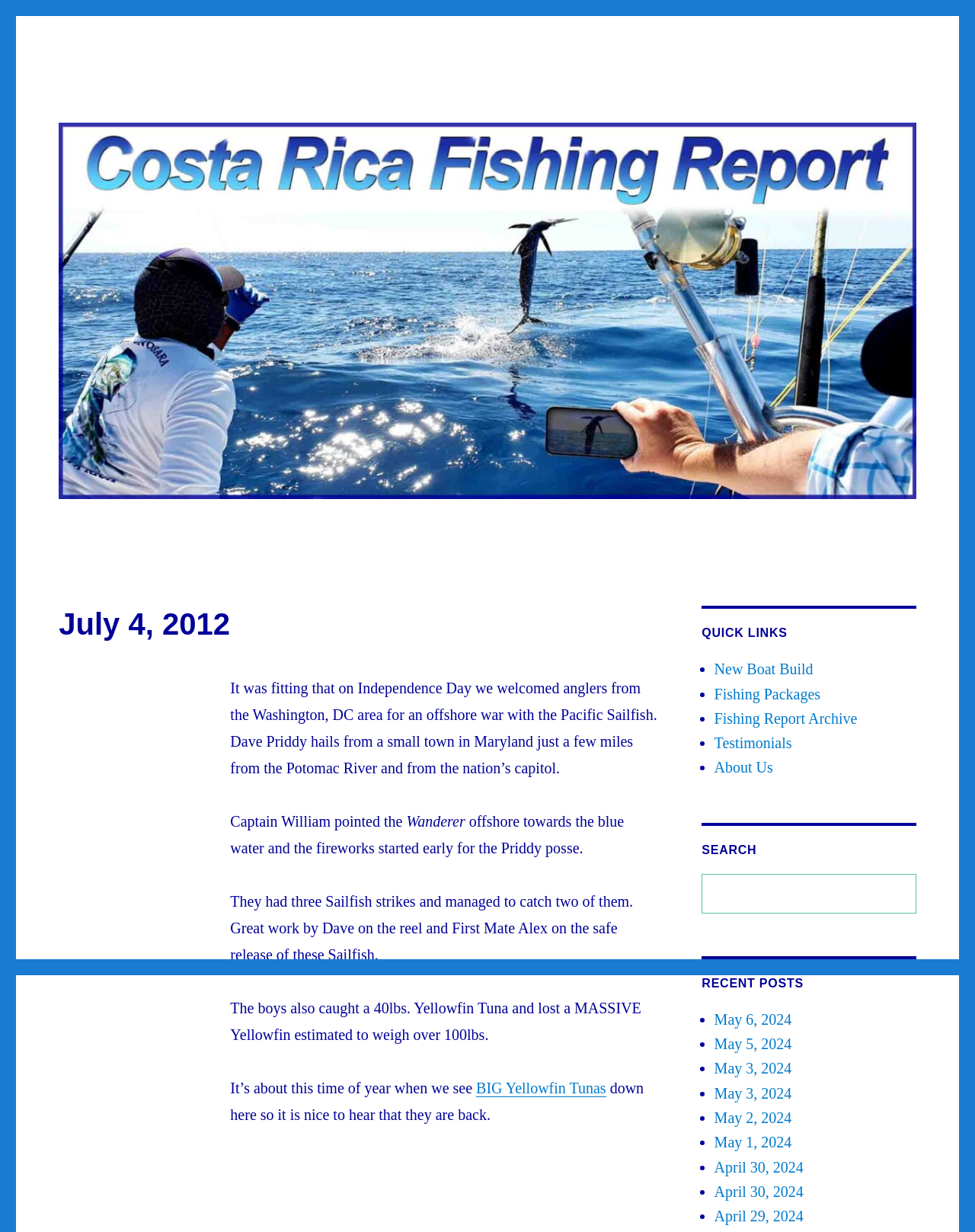How many Sailfish did the Priddy posse catch?
Using the visual information, respond with a single word or phrase.

Two